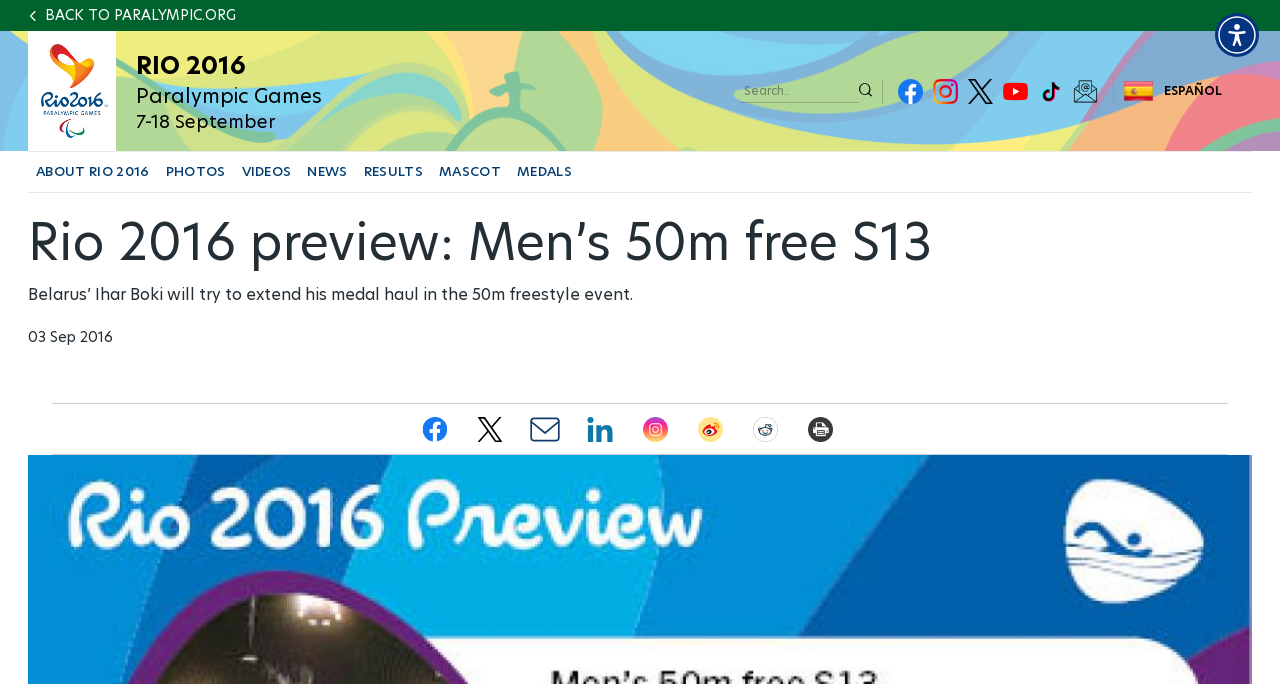What is the language of the website?
Please give a detailed and elaborate answer to the question.

Although there is a language block in the top navigation bar with an option to switch to 'ESPAÑOL', the default language of the website appears to be English, as the content of the webpage is in English.